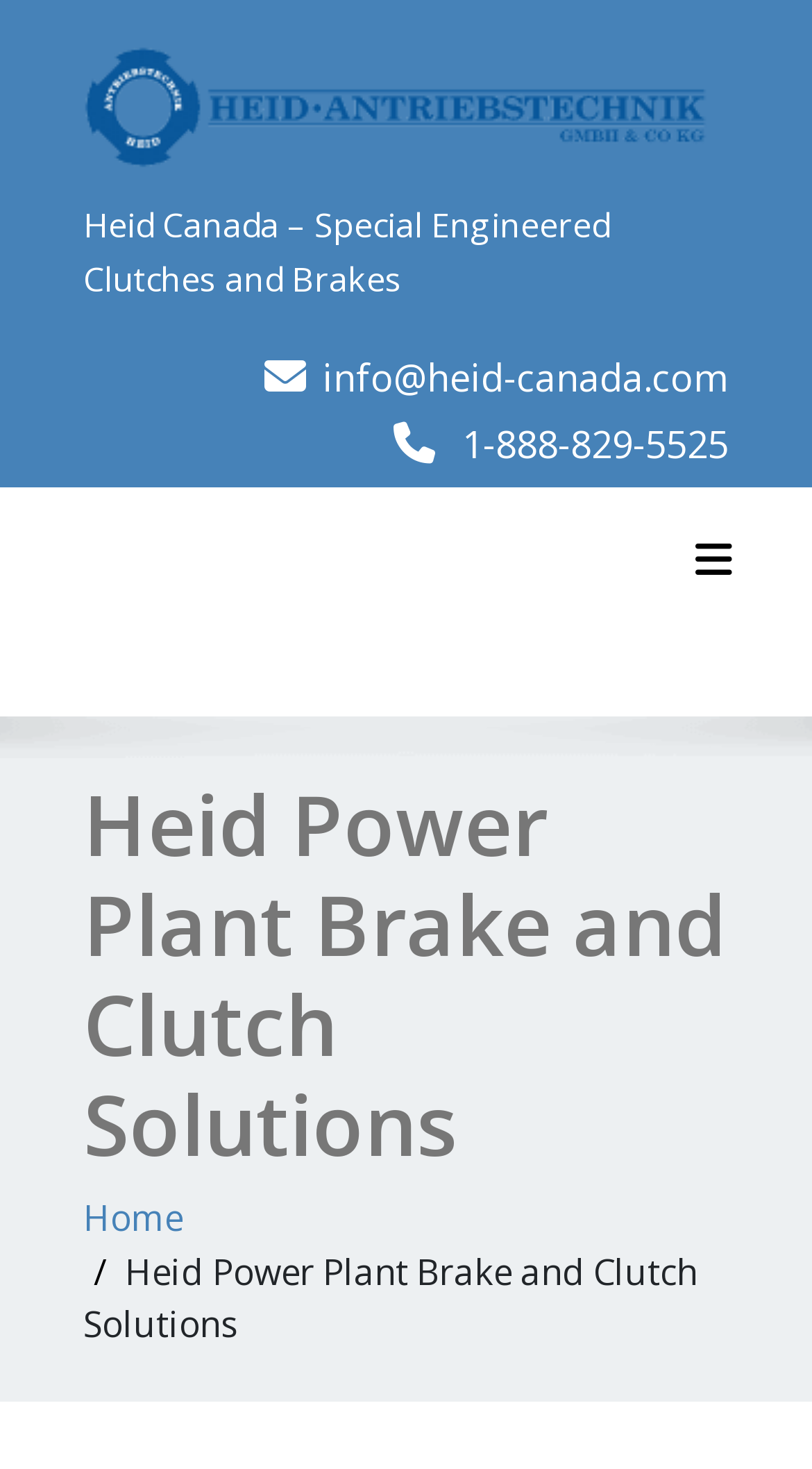What is the company's specialized product?
Kindly offer a comprehensive and detailed response to the question.

Based on the link 'Heid USA Specialized Industrial Brakes and Clutches' and the image with the same description, it can be inferred that the company specializes in industrial brakes and clutches.